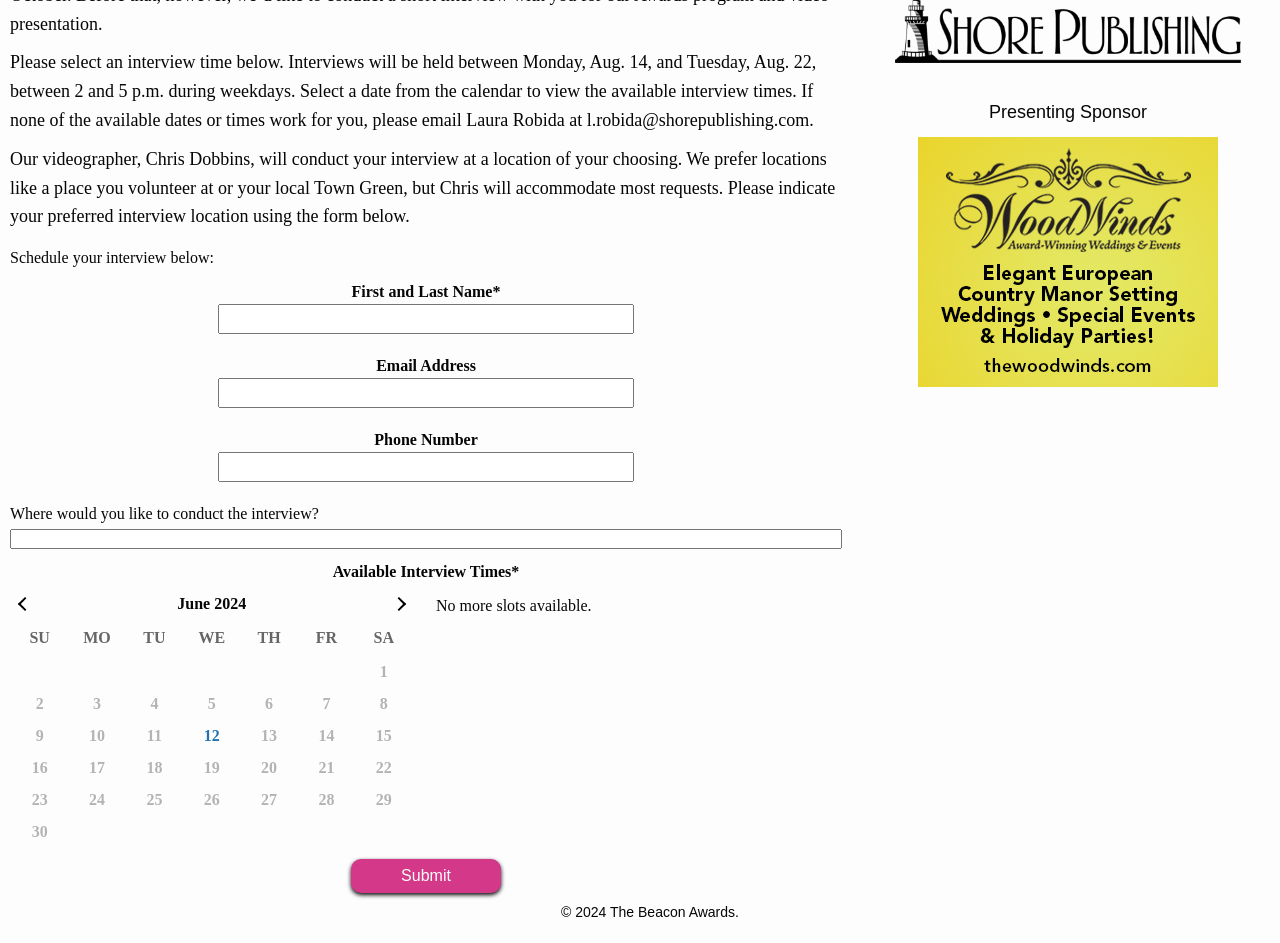Highlight the bounding box of the UI element that corresponds to this description: "alt="Presenting Sponsor WoodWinds"".

[0.717, 0.388, 0.952, 0.406]